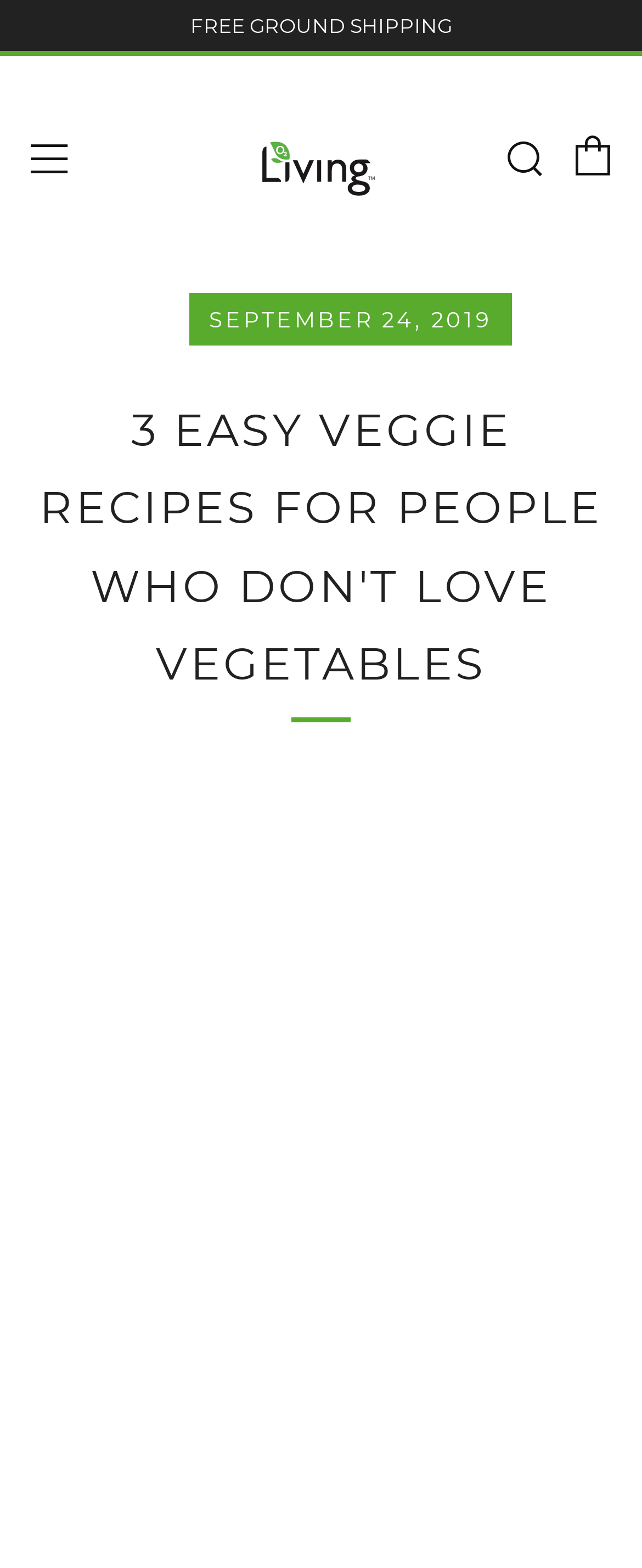Using the description "alt="Linked in"", locate and provide the bounding box of the UI element.

None